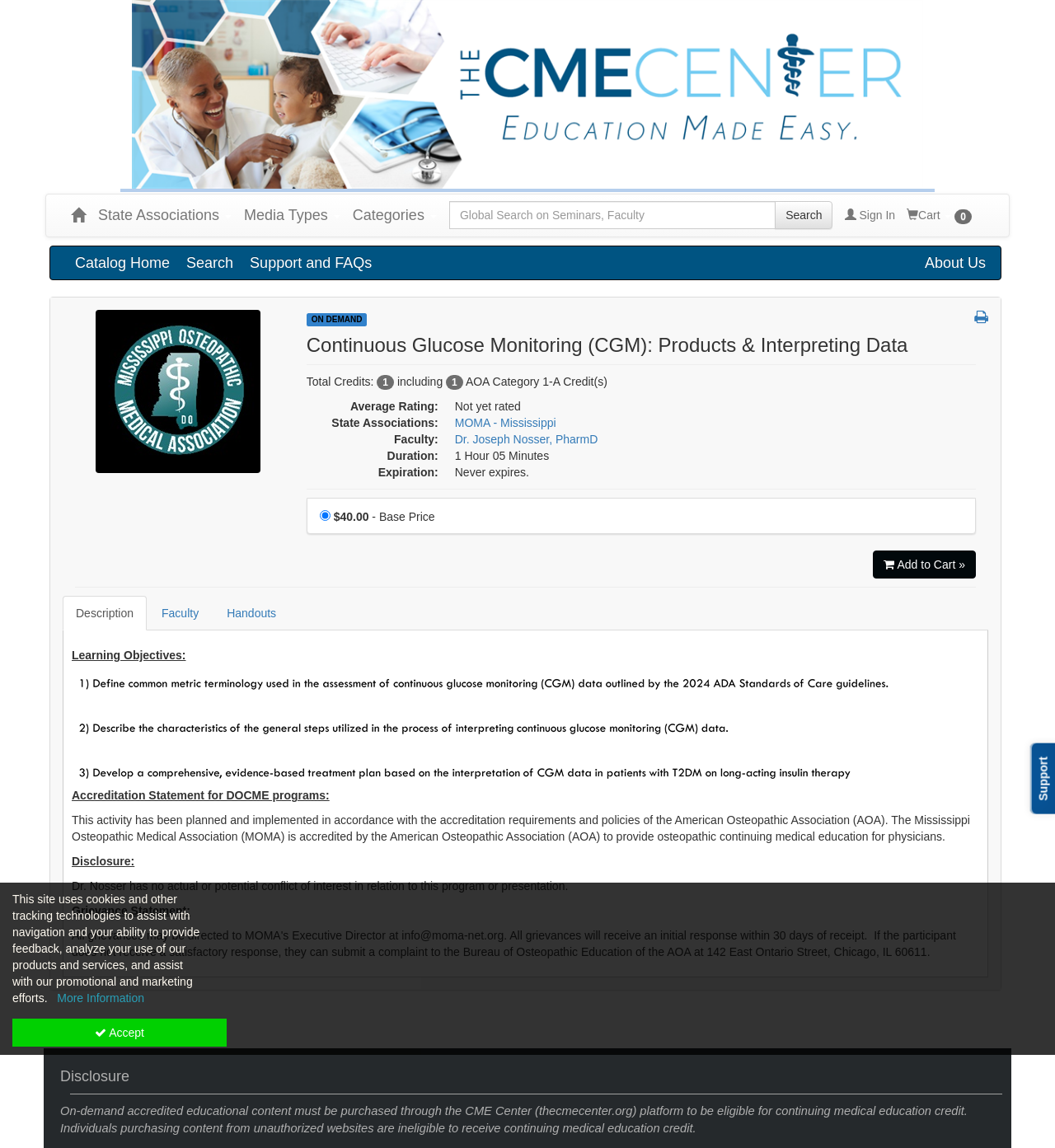Provide the bounding box coordinates of the UI element this sentence describes: "Support and FAQs".

[0.229, 0.214, 0.36, 0.243]